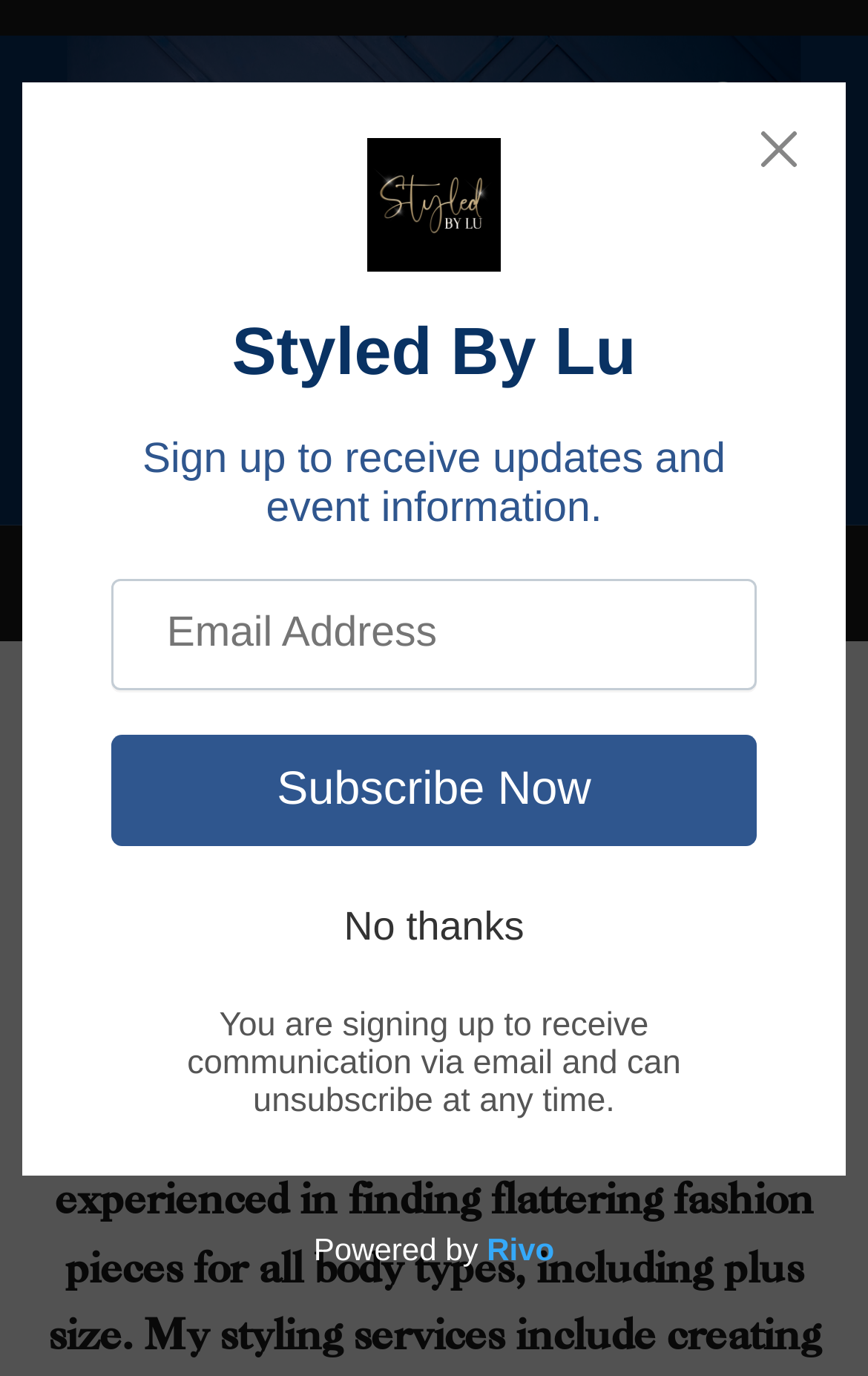Please answer the following question using a single word or phrase: 
How many drawers can be opened from the top navigation?

3